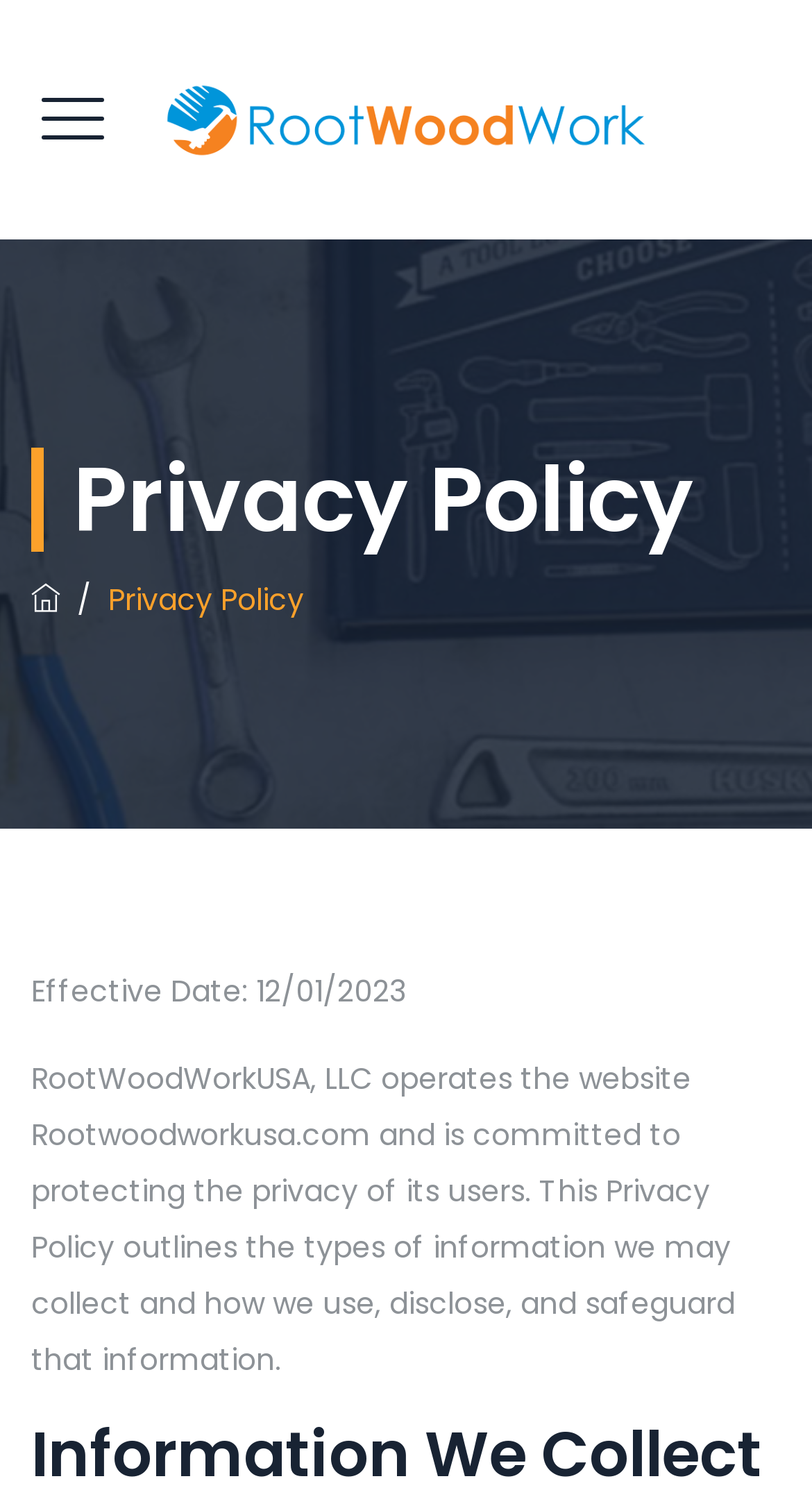Convey a detailed summary of the webpage, mentioning all key elements.

The webpage is titled "Privacy Policy - RootWoodWorkUSA.com" and has a logo image of RootWoodWorkUSA.com at the top left corner. Below the logo, there is a primary menu navigation bar that spans across the top of the page, containing a "CALL NOW" link and a button. 

On the left side of the page, there is a heading that reads "Privacy Policy" in a larger font size. Next to the heading, there is a small icon represented by "\ue69b" and a separator text "/ ". 

Below the heading, there is a paragraph of text that starts with "Effective Date: 12/01/2023" and describes RootWoodWorkUSA, LLC's commitment to protecting user privacy. This paragraph is followed by a longer text that outlines the purpose of the Privacy Policy.

Further down the page, there is a heading that reads "Information We Collect" in a smaller font size.